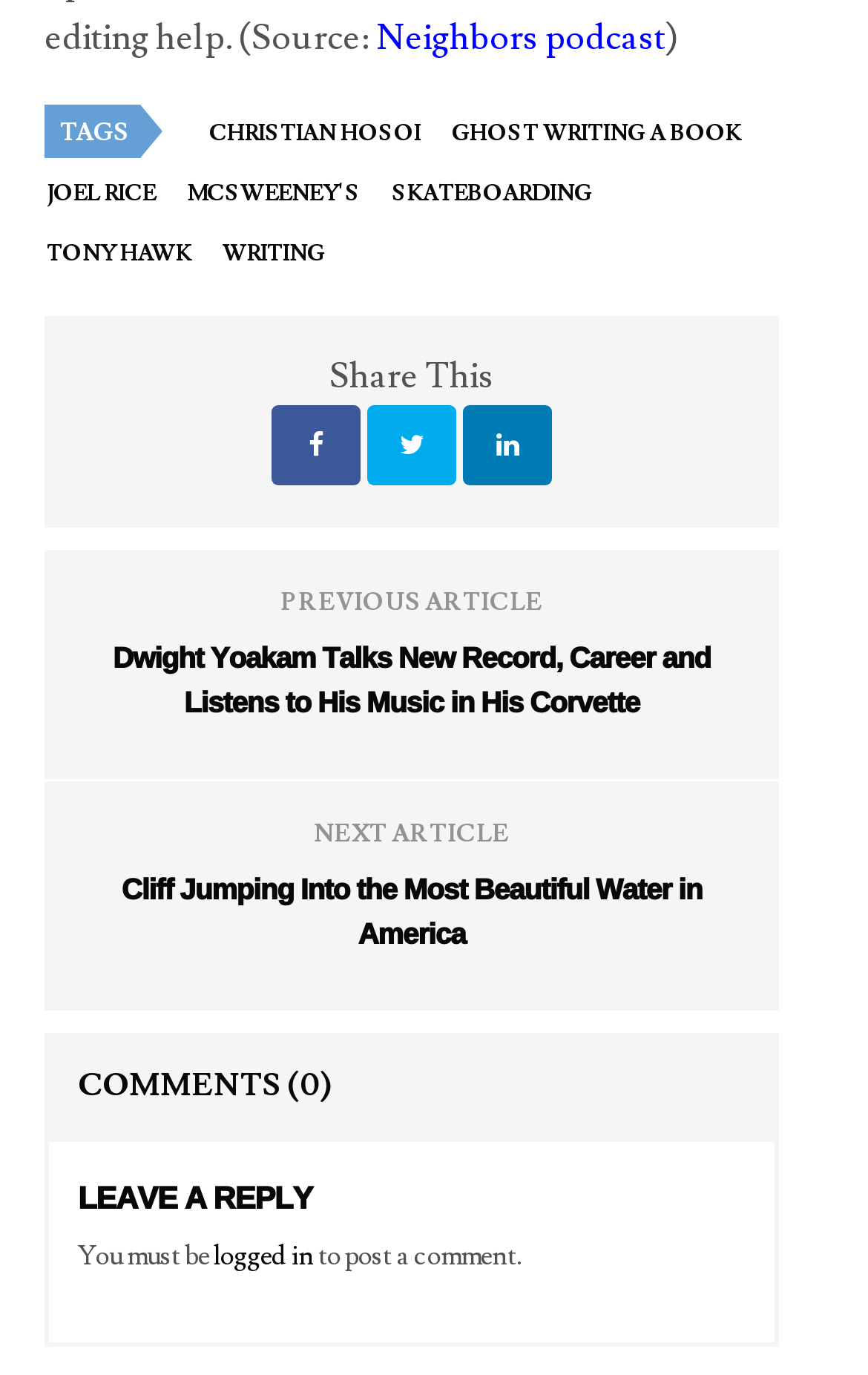What is the title of the first article?
Please provide a detailed answer to the question.

I looked at the heading elements in the webpage and found the title of the first article, which is 'Dwight Yoakam Talks New Record, Career and Listens to His Music in His Corvette'.